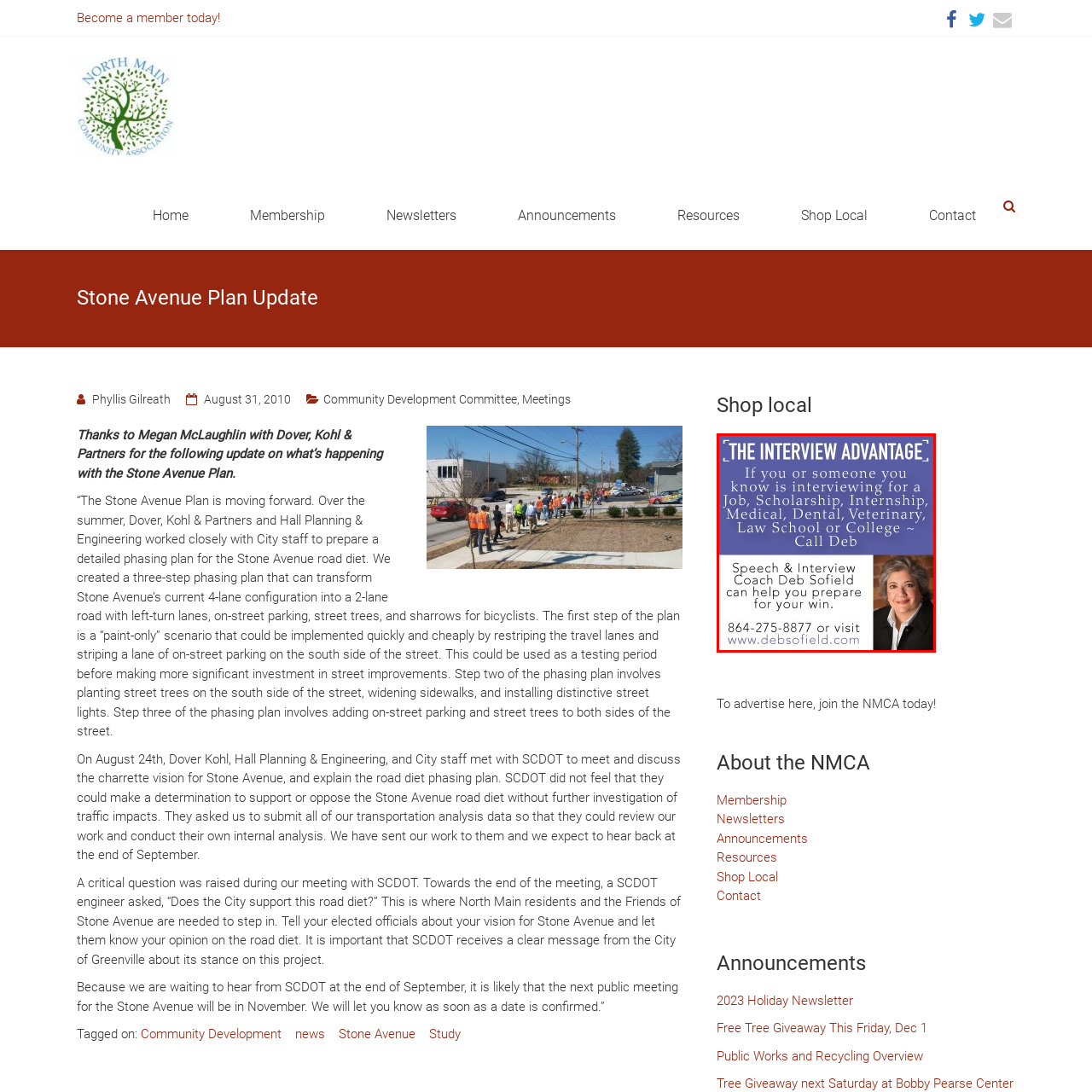What is the purpose of 'The Interview Advantage'? Look at the image outlined by the red bounding box and provide a succinct answer in one word or a brief phrase.

To help clients secure desired opportunities